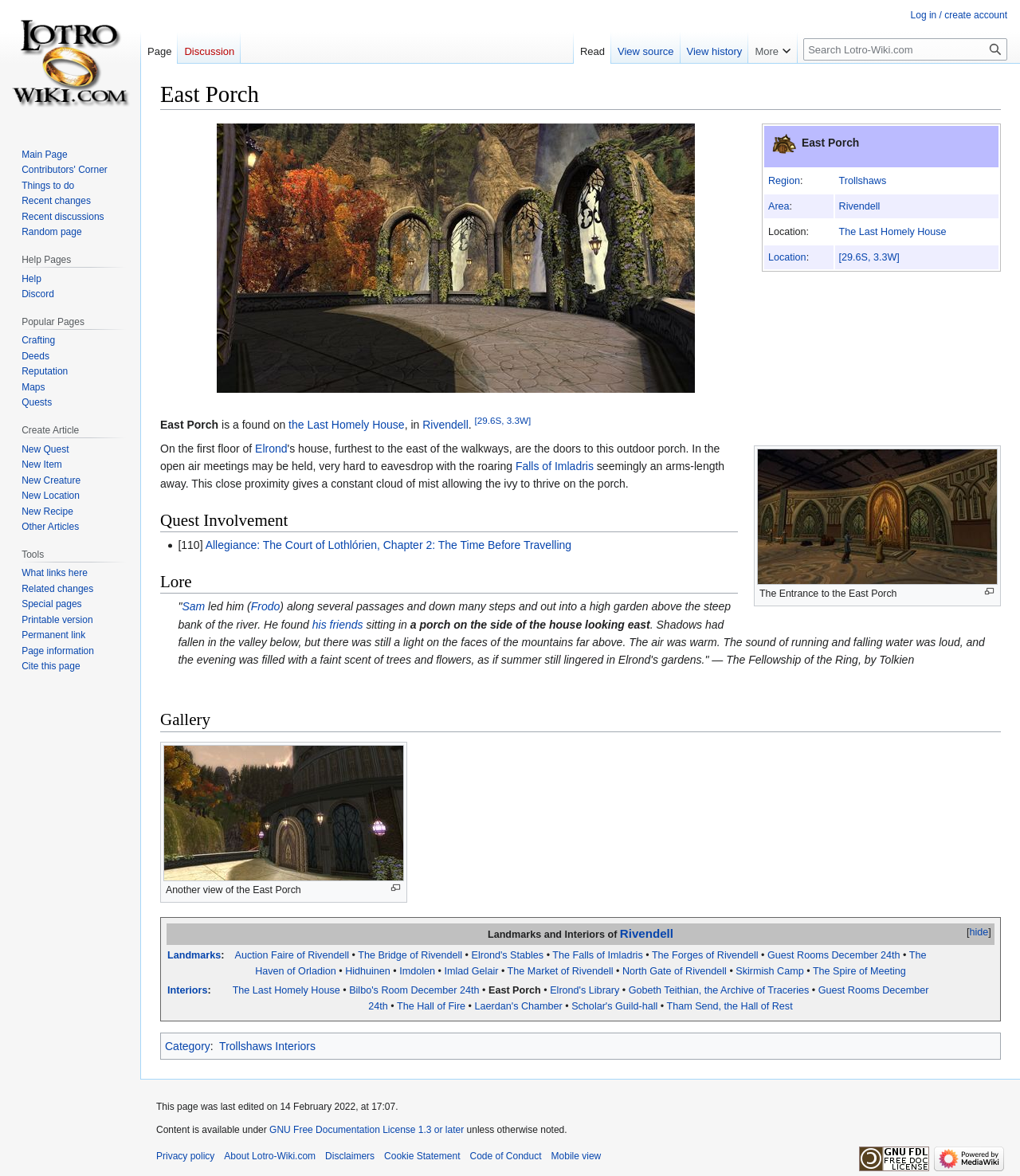What is the atmosphere like in the East Porch?
Please ensure your answer to the question is detailed and covers all necessary aspects.

The atmosphere in the East Porch is described as warm, as mentioned in the quote from The Fellowship of the Ring, which states 'The air was warm'.